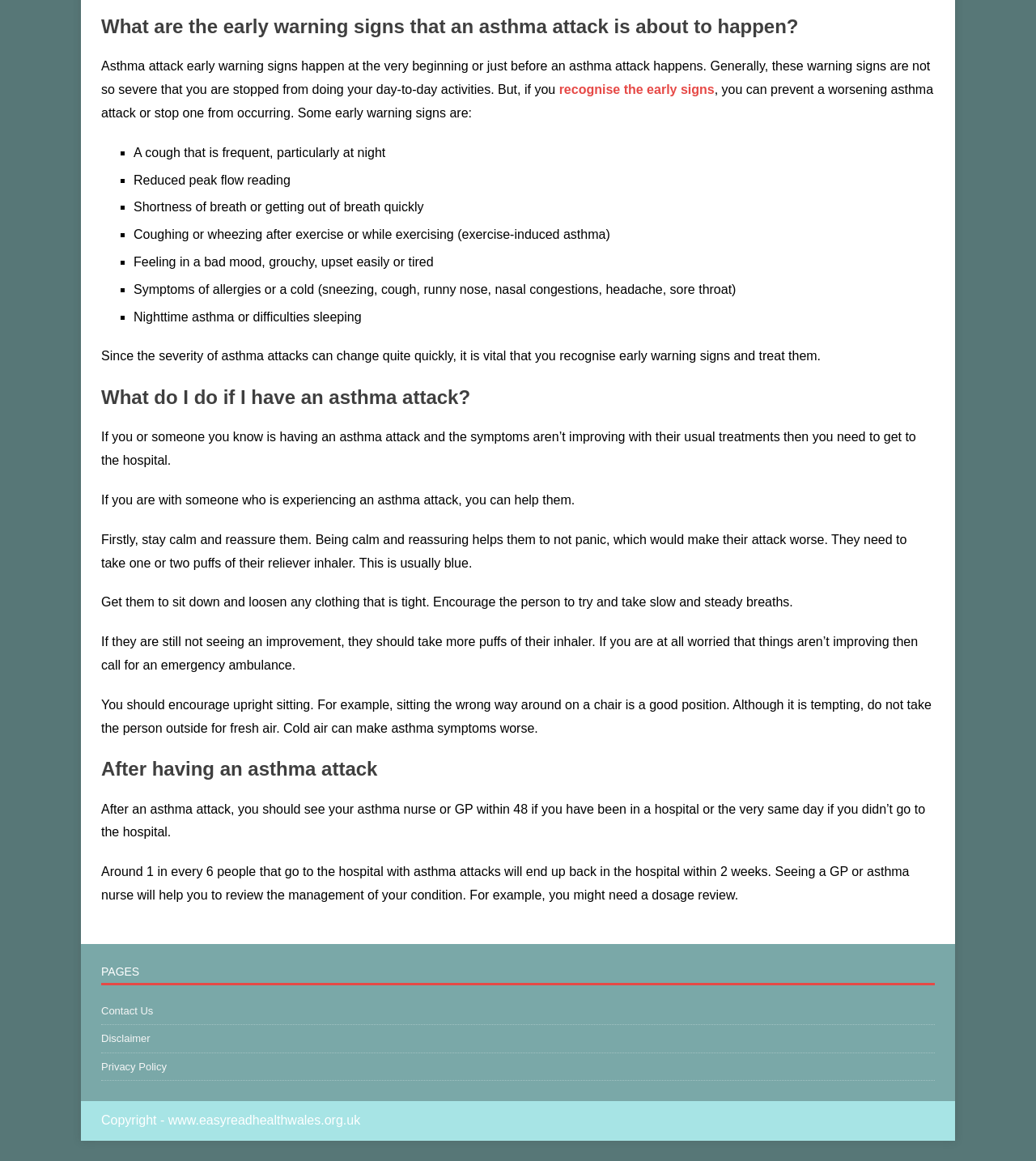What are the early warning signs of an asthma attack?
Based on the image, answer the question with as much detail as possible.

The webpage lists several early warning signs of an asthma attack, including a frequent cough, particularly at night, reduced peak flow reading, shortness of breath or getting out of breath quickly, and others. These signs are not severe enough to stop daily activities but can prevent a worsening asthma attack if recognized.